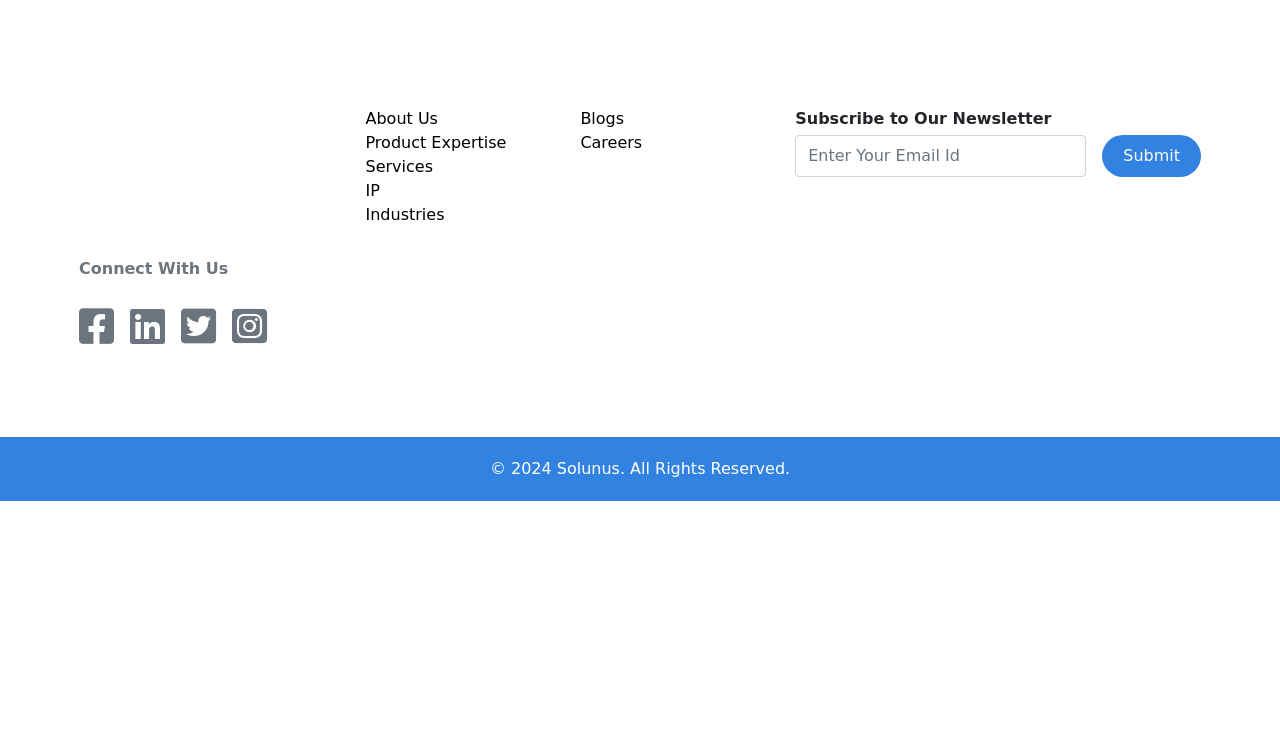Provide the bounding box coordinates for the specified HTML element described in this description: "parent_node: Connect With Us". The coordinates should be four float numbers ranging from 0 to 1, in the format [left, top, right, bottom].

[0.062, 0.235, 0.179, 0.261]